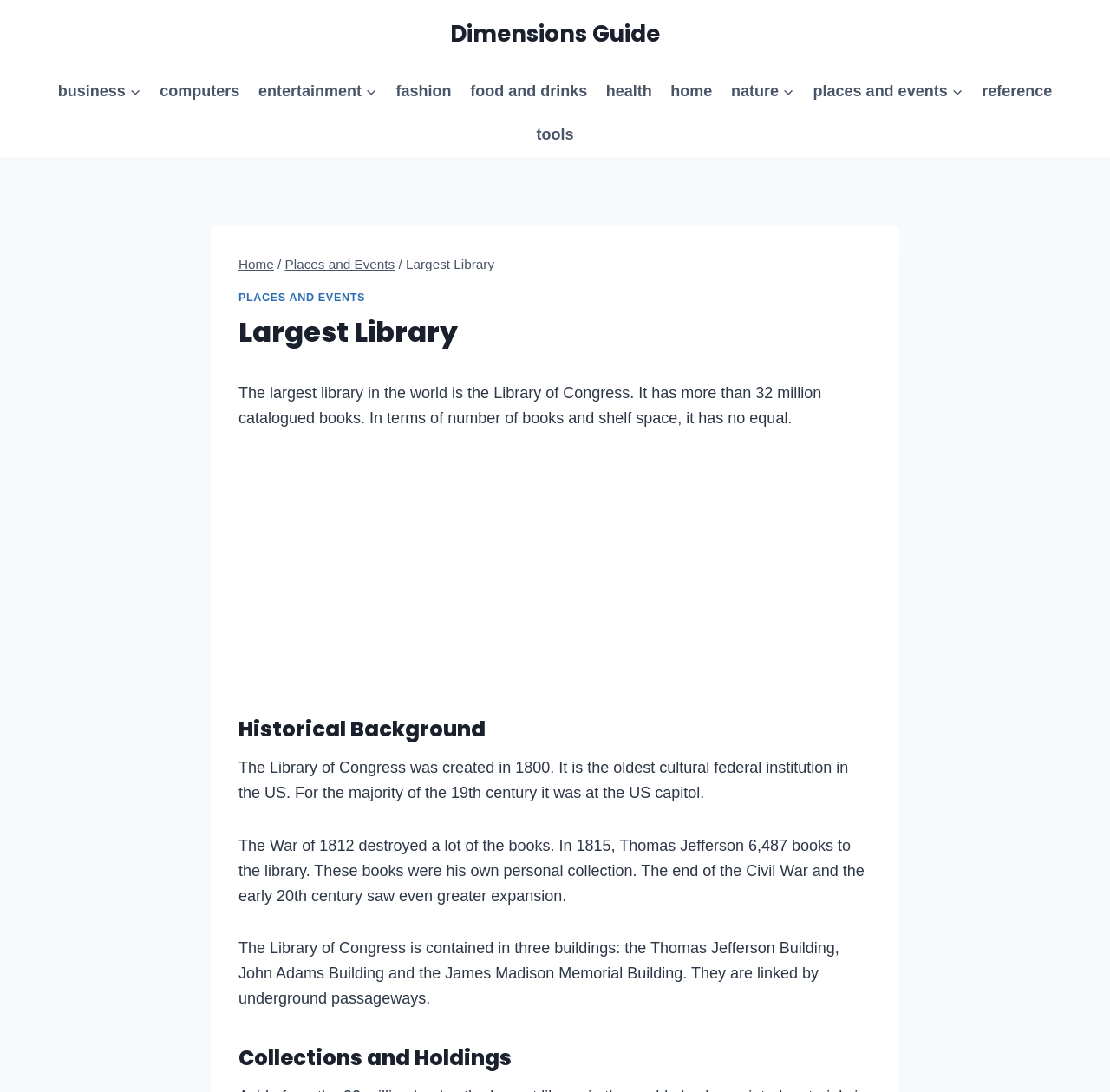What are the names of the three buildings that contain the Library of Congress?
Using the visual information from the image, give a one-word or short-phrase answer.

Thomas Jefferson, John Adams, James Madison